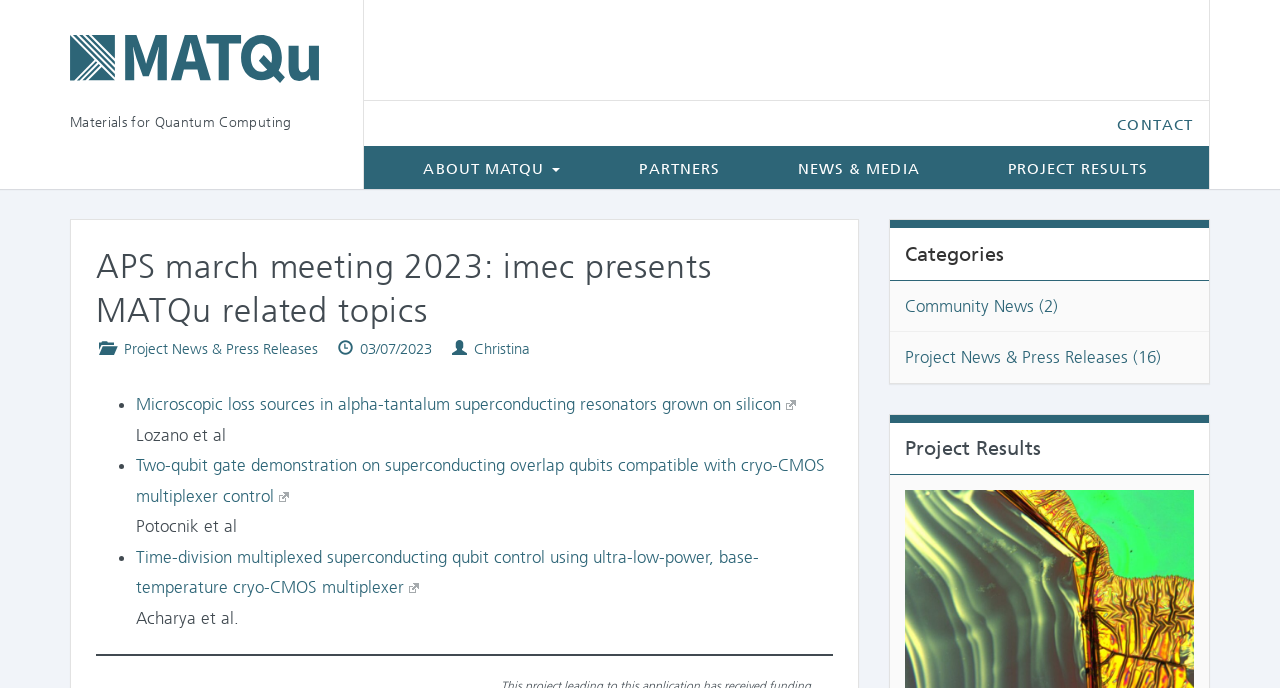What is the date of the project news and press releases?
Look at the screenshot and give a one-word or phrase answer.

03/07/2023